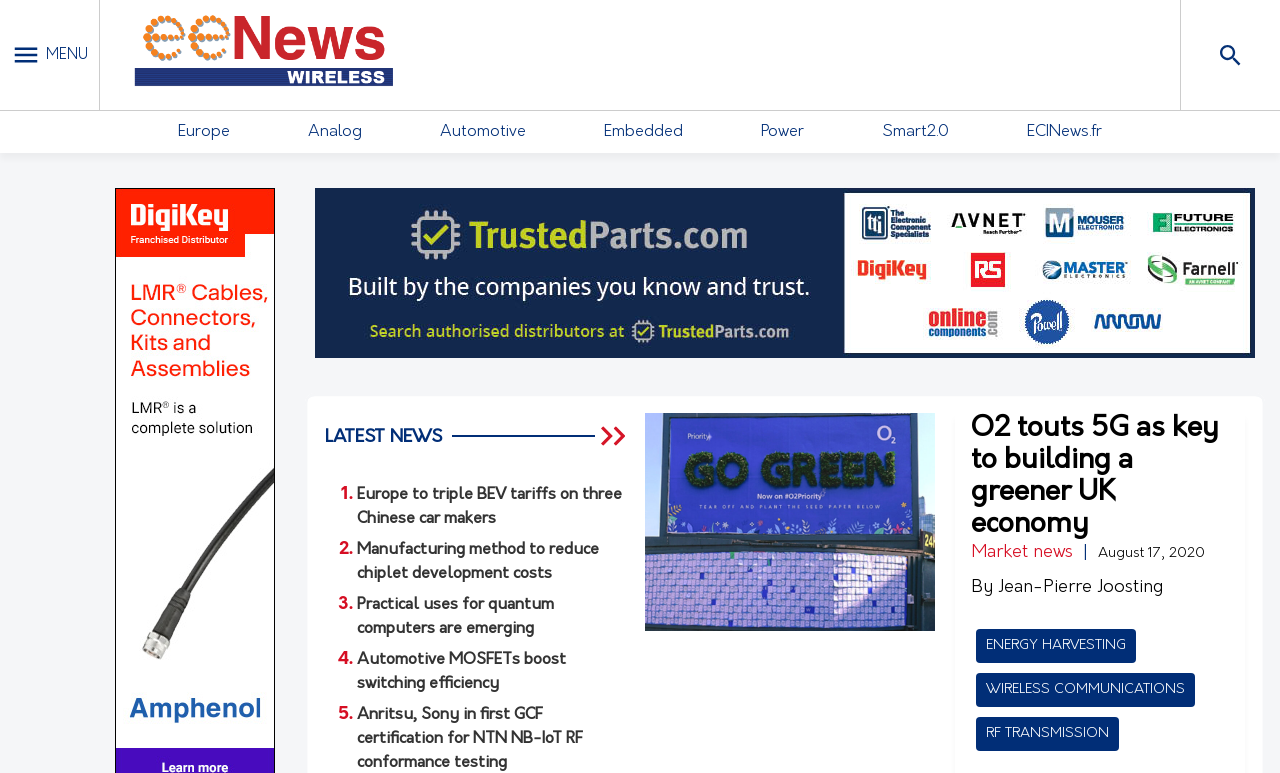What is the topic of the link located at the top right corner of the webpage?
Please provide a single word or phrase answer based on the image.

Europe